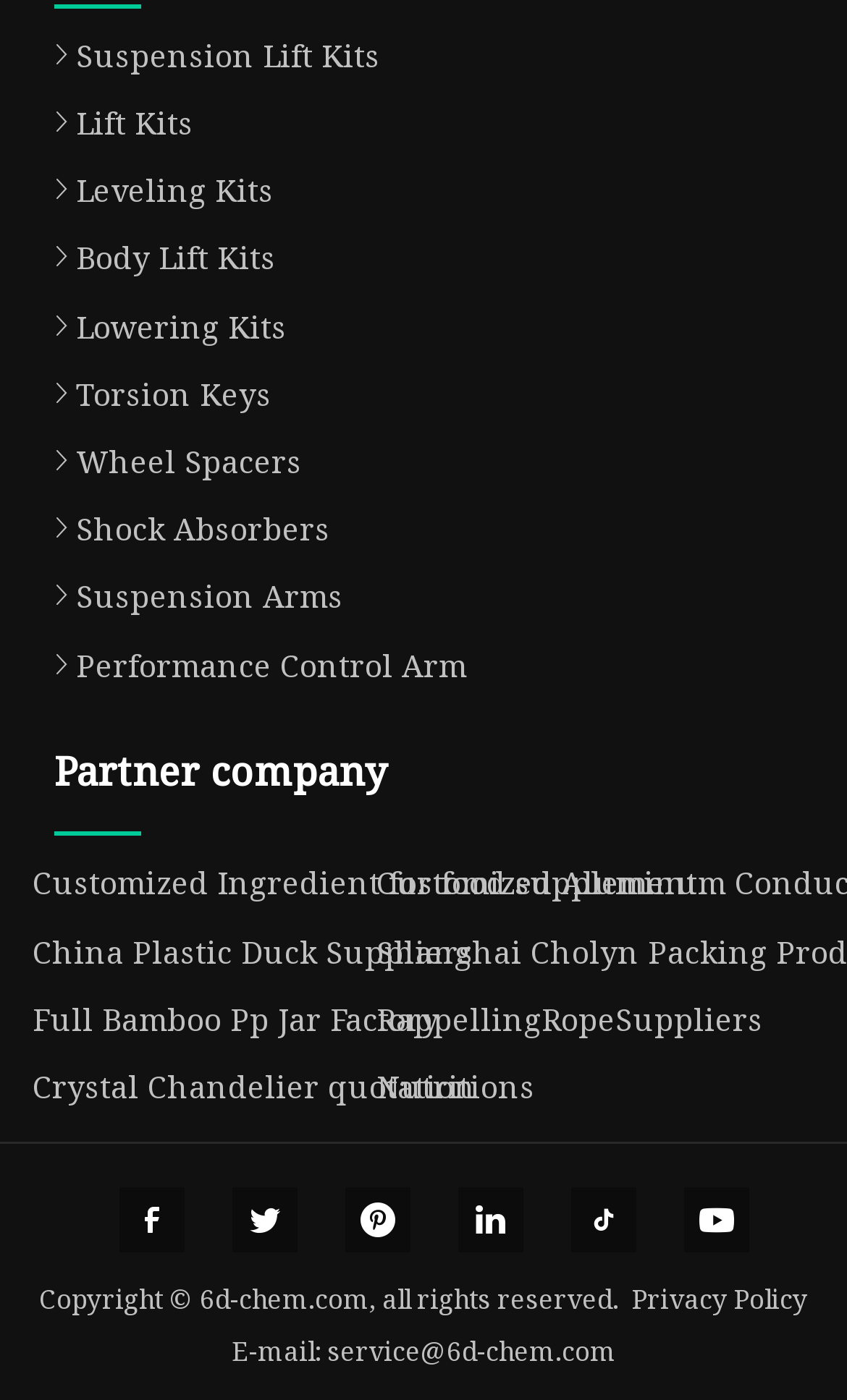What is the first suspension-related link on the webpage?
Please provide a single word or phrase as the answer based on the screenshot.

Suspension Lift Kits